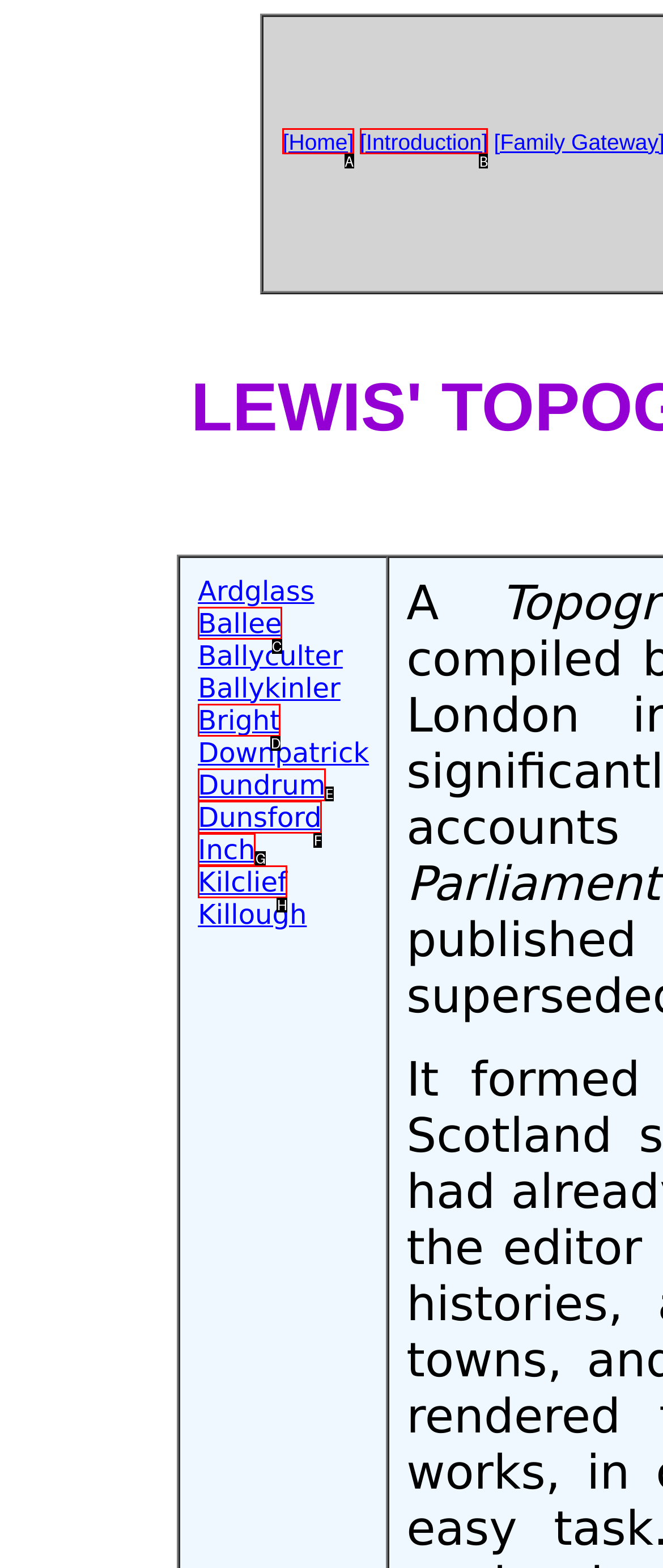Based on the given description: [Introduction], determine which HTML element is the best match. Respond with the letter of the chosen option.

B